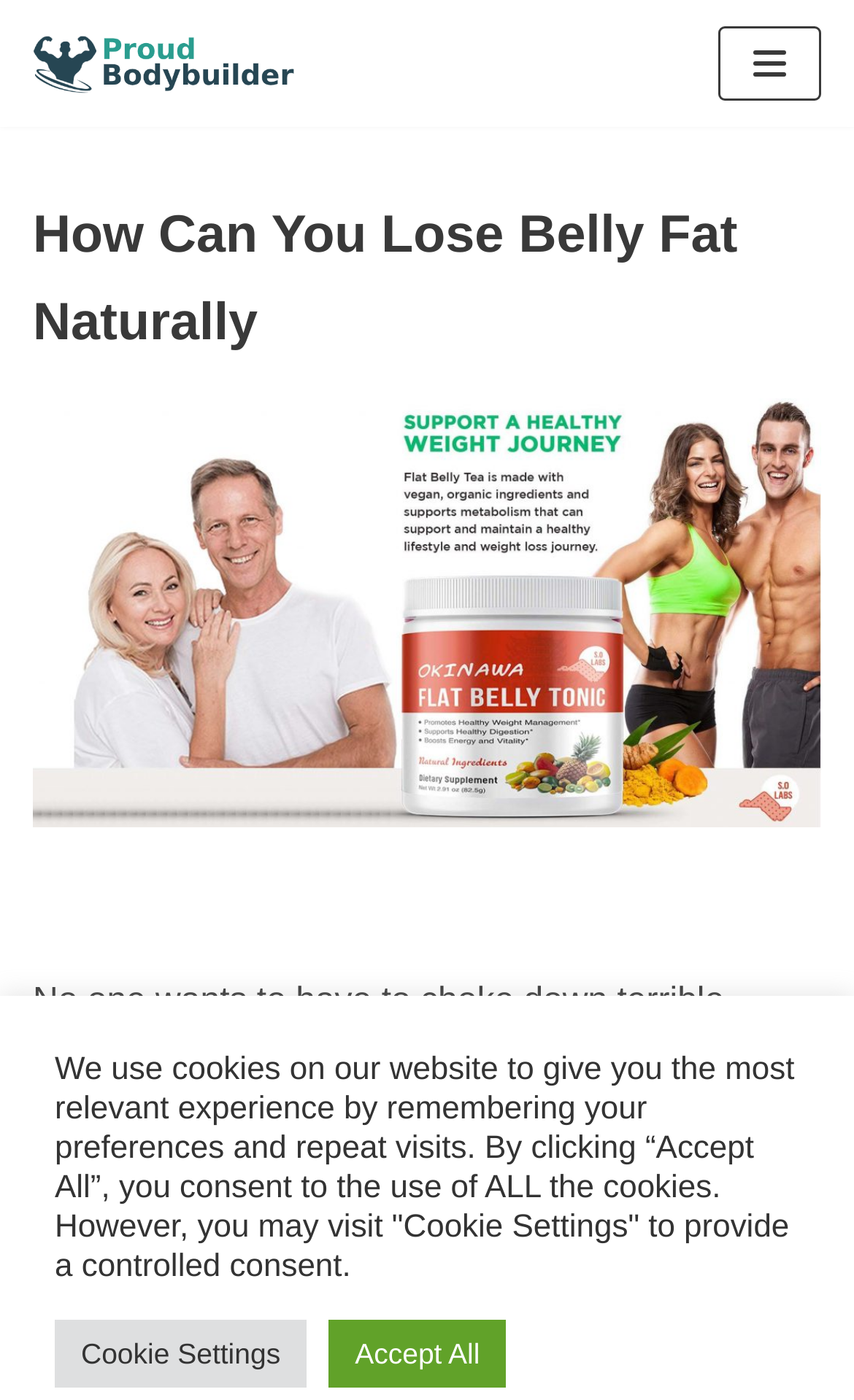Extract the main heading from the webpage content.

How Can You Lose Belly Fat Naturally